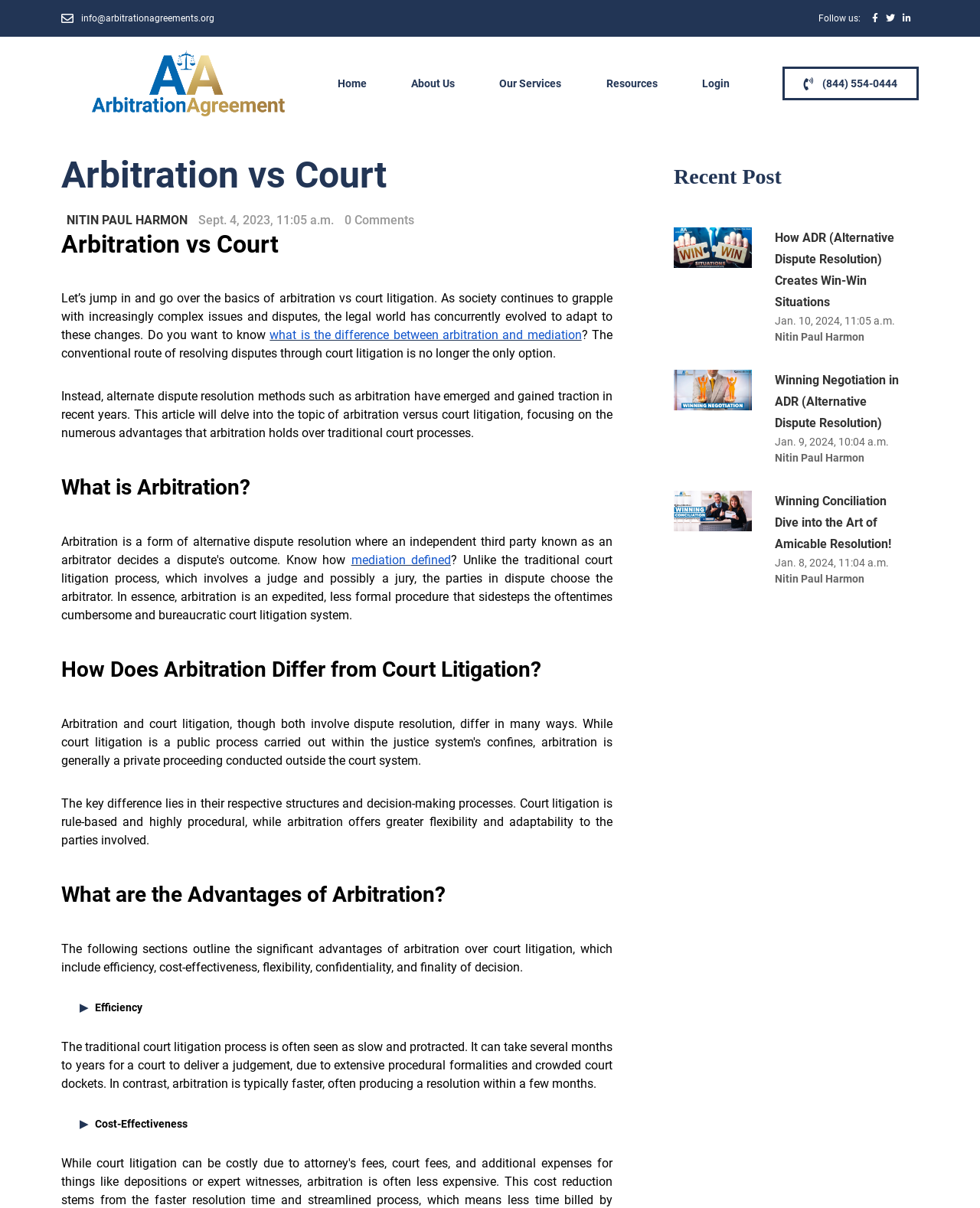What is the advantage of arbitration mentioned in the article?
Answer the question with a detailed explanation, including all necessary information.

The article mentions that arbitration is typically faster than court litigation, producing a resolution within a few months, which is an advantage of arbitration.